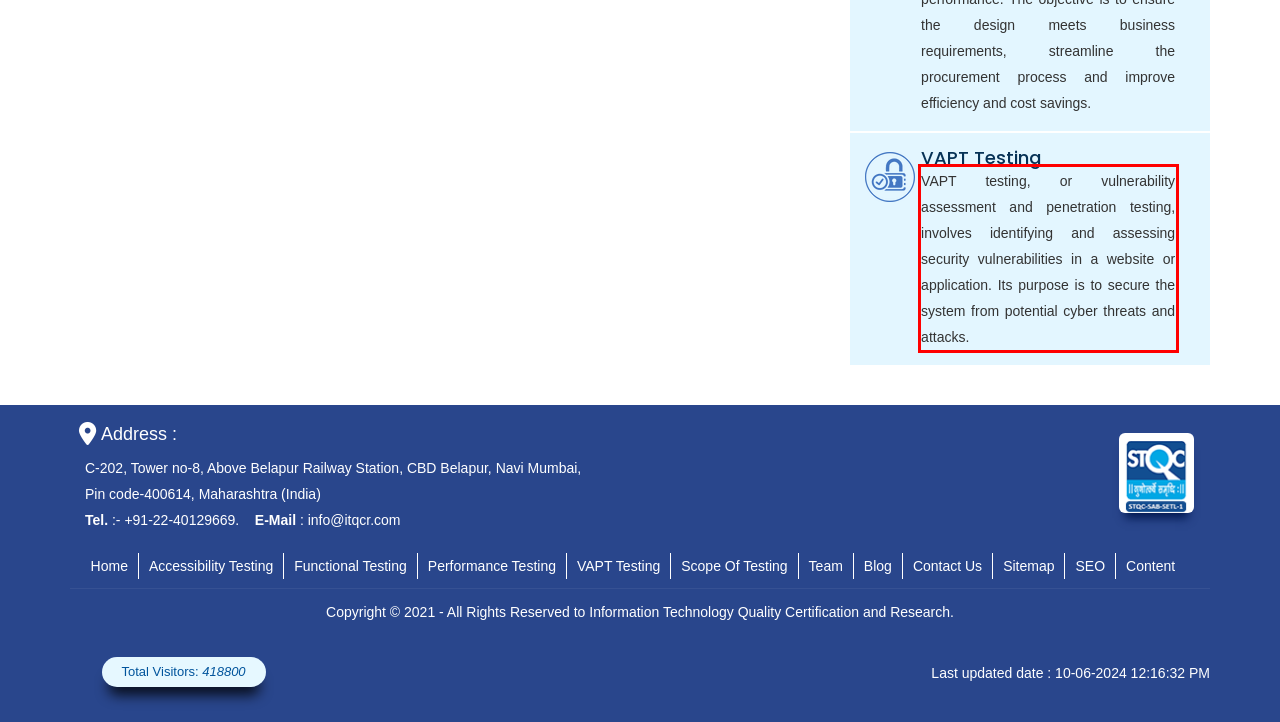Inspect the webpage screenshot that has a red bounding box and use OCR technology to read and display the text inside the red bounding box.

VAPT testing, or vulnerability assessment and penetration testing, involves identifying and assessing security vulnerabilities in a website or application. Its purpose is to secure the system from potential cyber threats and attacks.